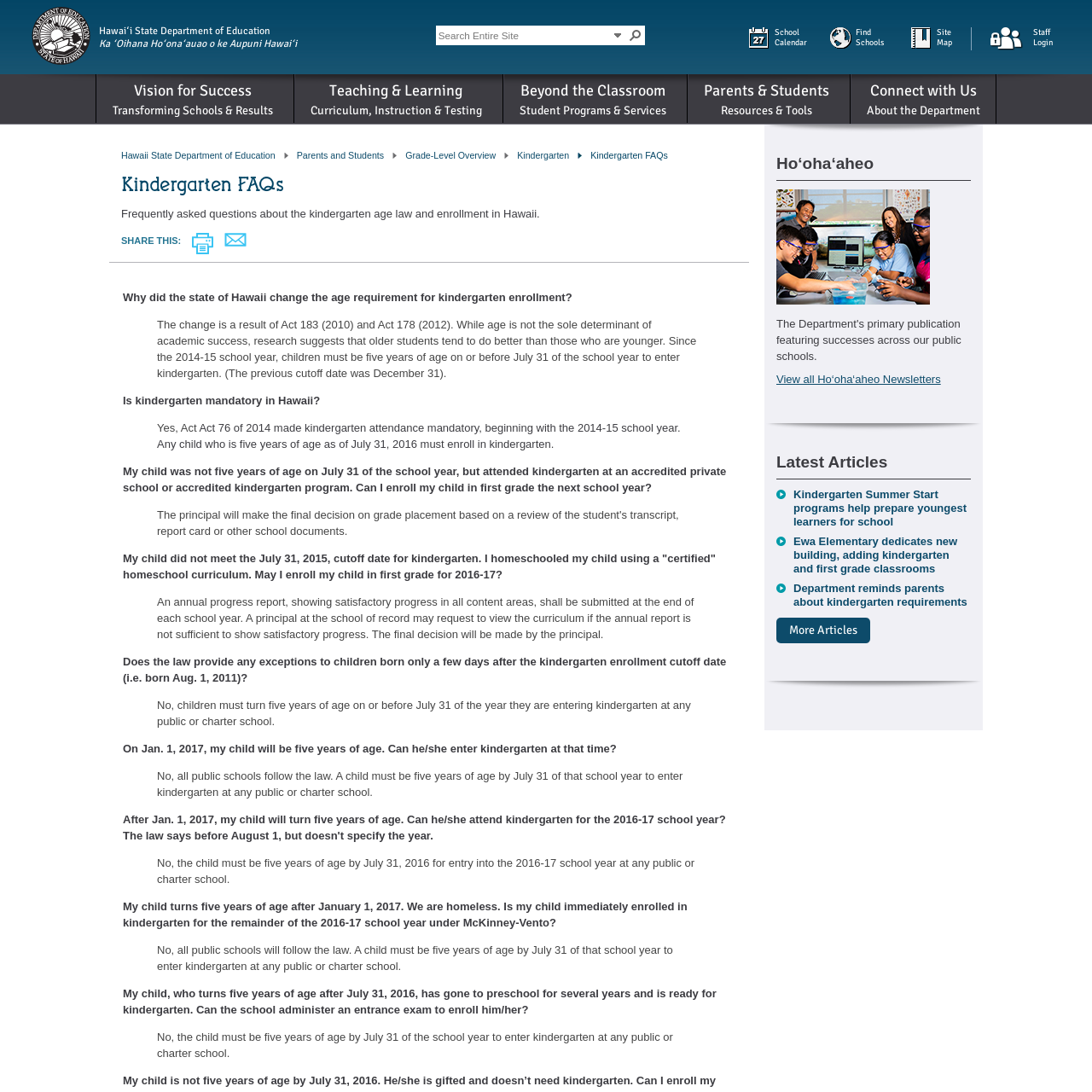What is the topic of the article 'Kindergarten Summer Start programs help prepare youngest learners for school'?
Based on the screenshot, provide a one-word or short-phrase response.

Kindergarten Summer Start programs